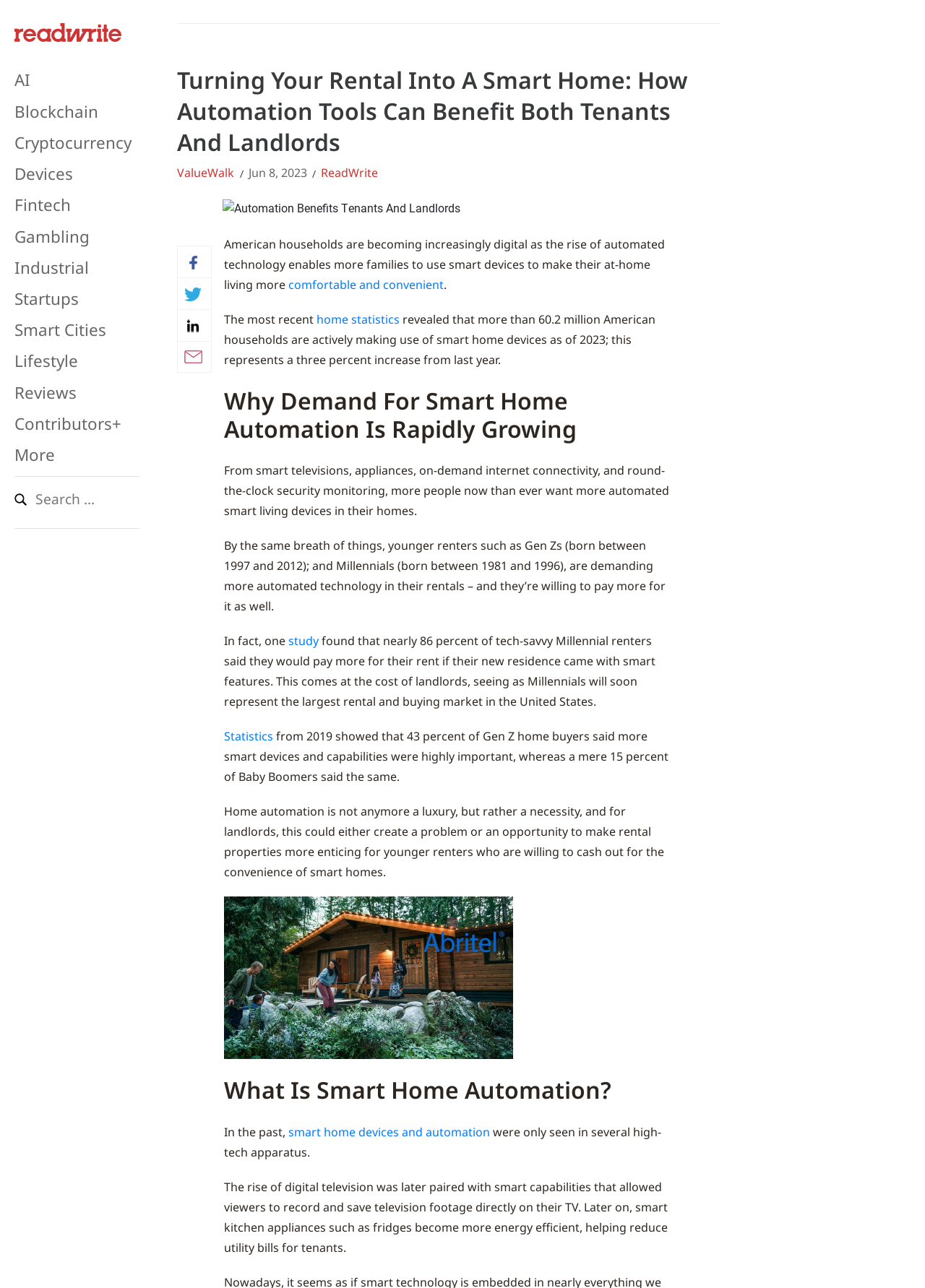Your task is to extract the text of the main heading from the webpage.

Turning Your Rental Into A Smart Home: How Automation Tools Can Benefit Both Tenants And Landlords